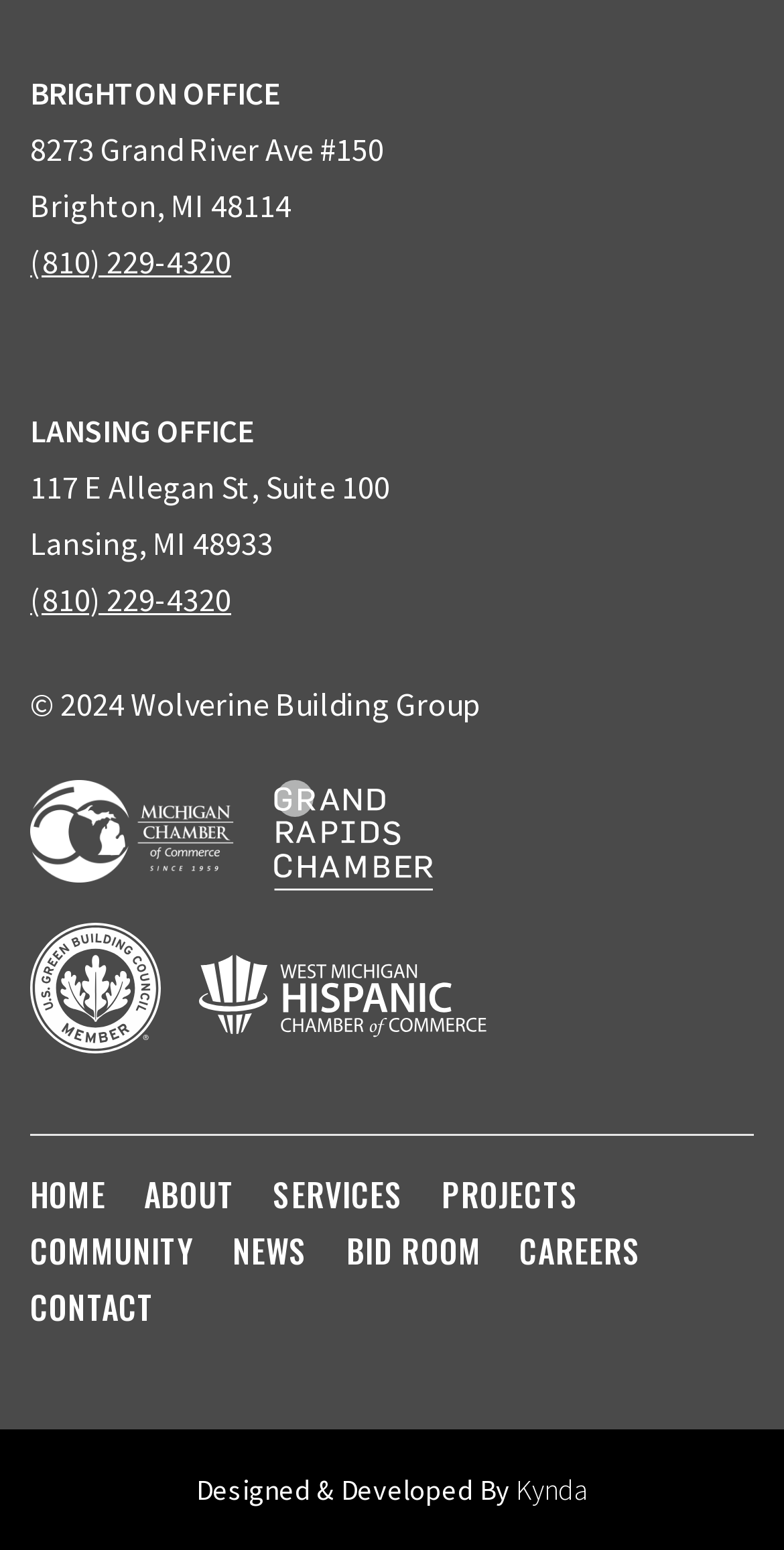Can you specify the bounding box coordinates of the area that needs to be clicked to fulfill the following instruction: "visit the home page"?

[0.038, 0.755, 0.135, 0.786]